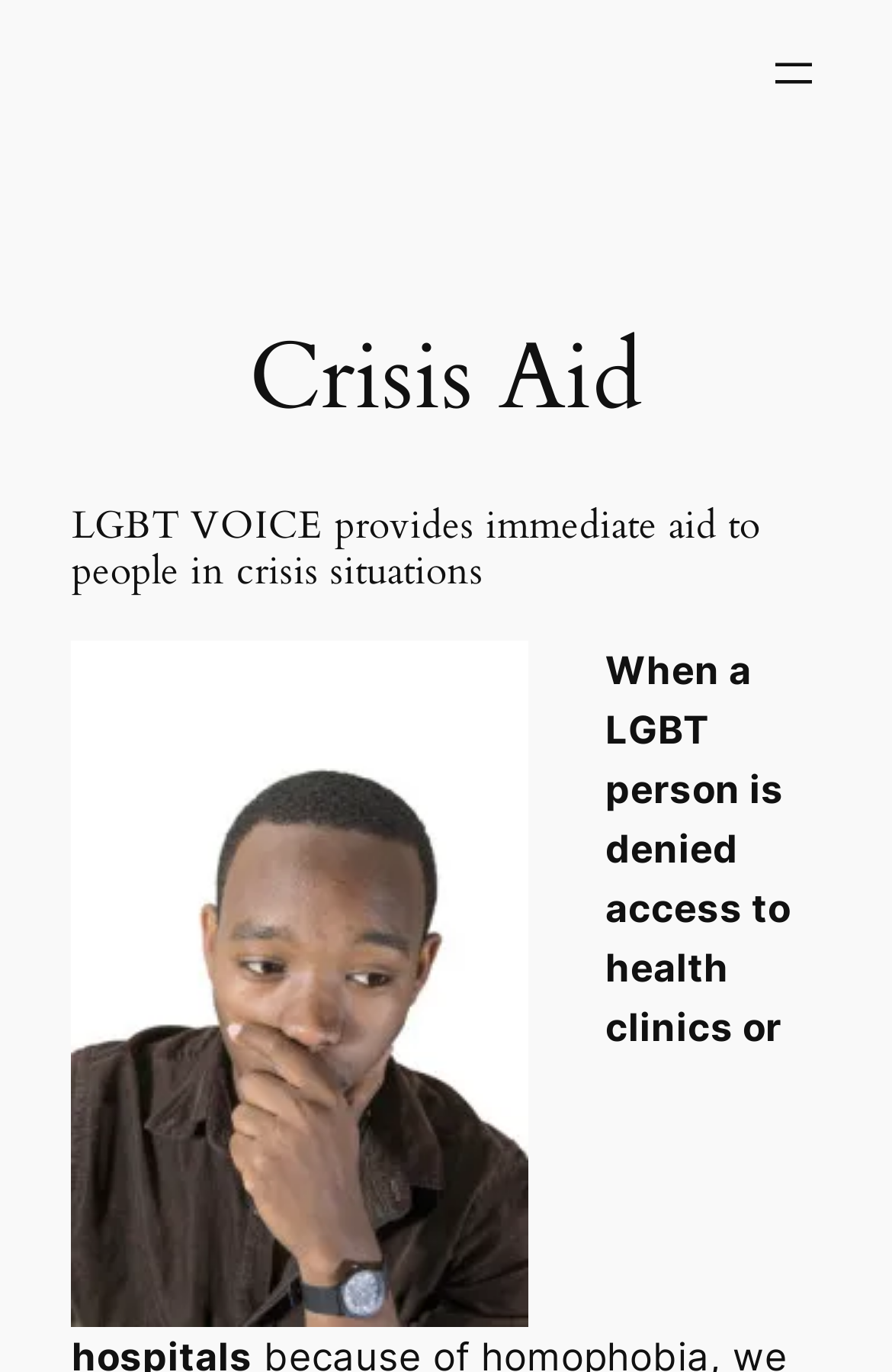Respond to the question below with a single word or phrase: Is there a navigation menu on the webpage?

Yes